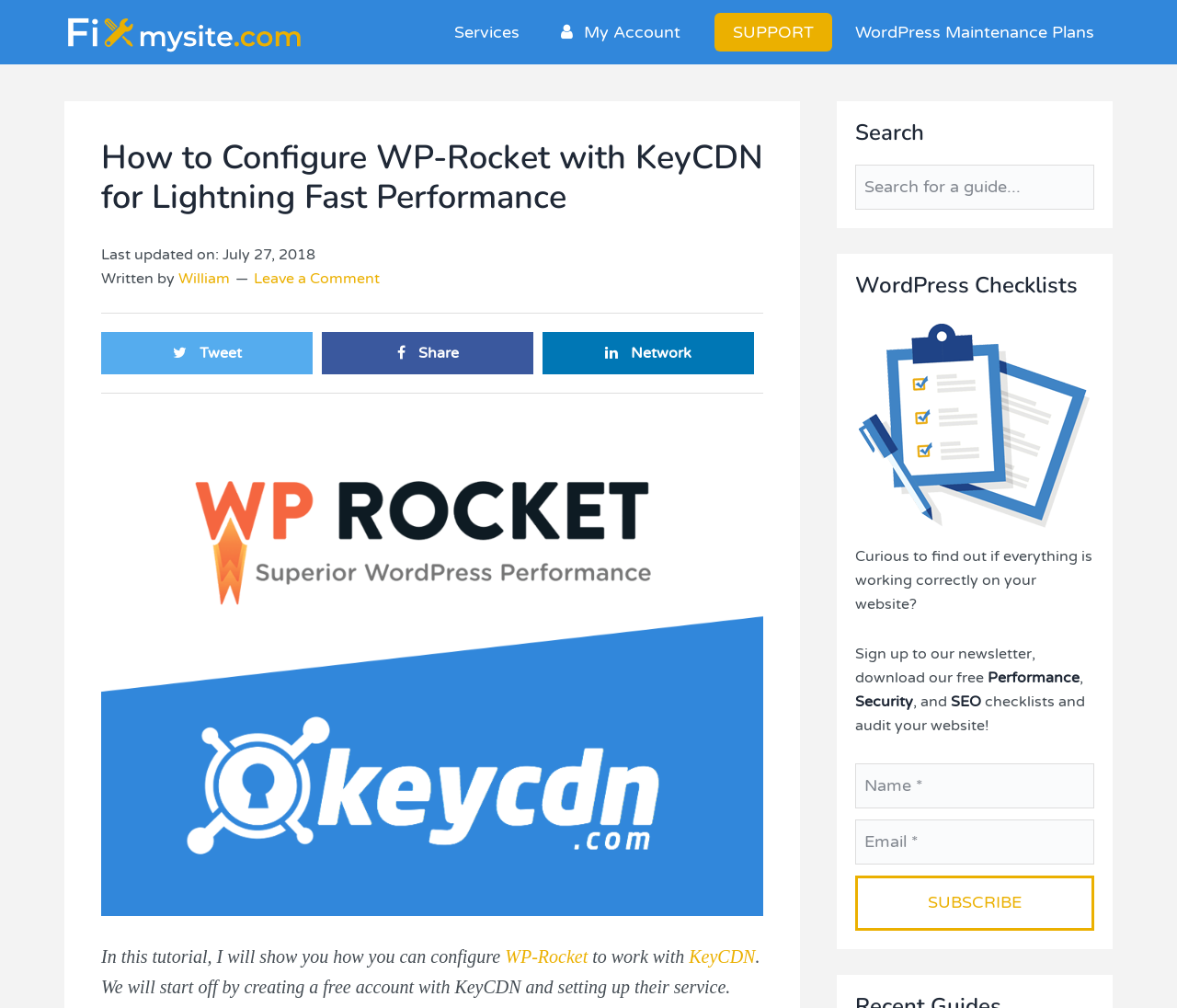Please find the bounding box coordinates of the element's region to be clicked to carry out this instruction: "Search for a guide".

[0.727, 0.163, 0.93, 0.208]